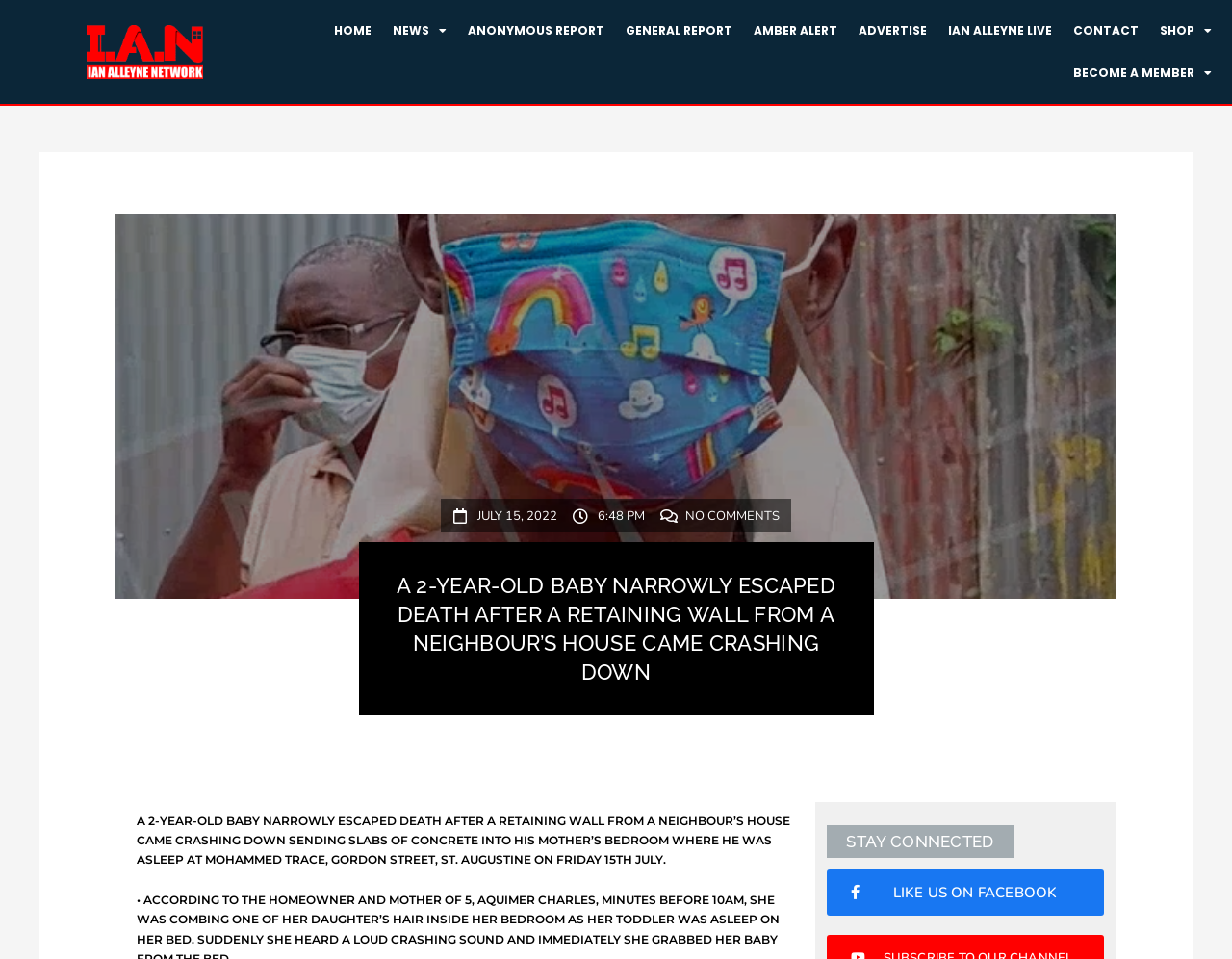How many links are in the top navigation menu?
Provide a comprehensive and detailed answer to the question.

I counted the number of links in the top navigation menu, which are 'HOME', 'NEWS Menu Toggle', 'ANONYMOUS REPORT', 'GENERAL REPORT', 'AMBER ALERT', 'ADVERTISE', 'IAN ALLEYNE LIVE', 'CONTACT', 'SHOP Menu Toggle', and 'BECOME A MEMBER Menu Toggle'. There are 10 links in total, but 'NEWS Menu Toggle', 'SHOP Menu Toggle', and 'BECOME A MEMBER Menu Toggle' have submenus, so I only counted them as one link each. Therefore, there are 7 links in the top navigation menu.